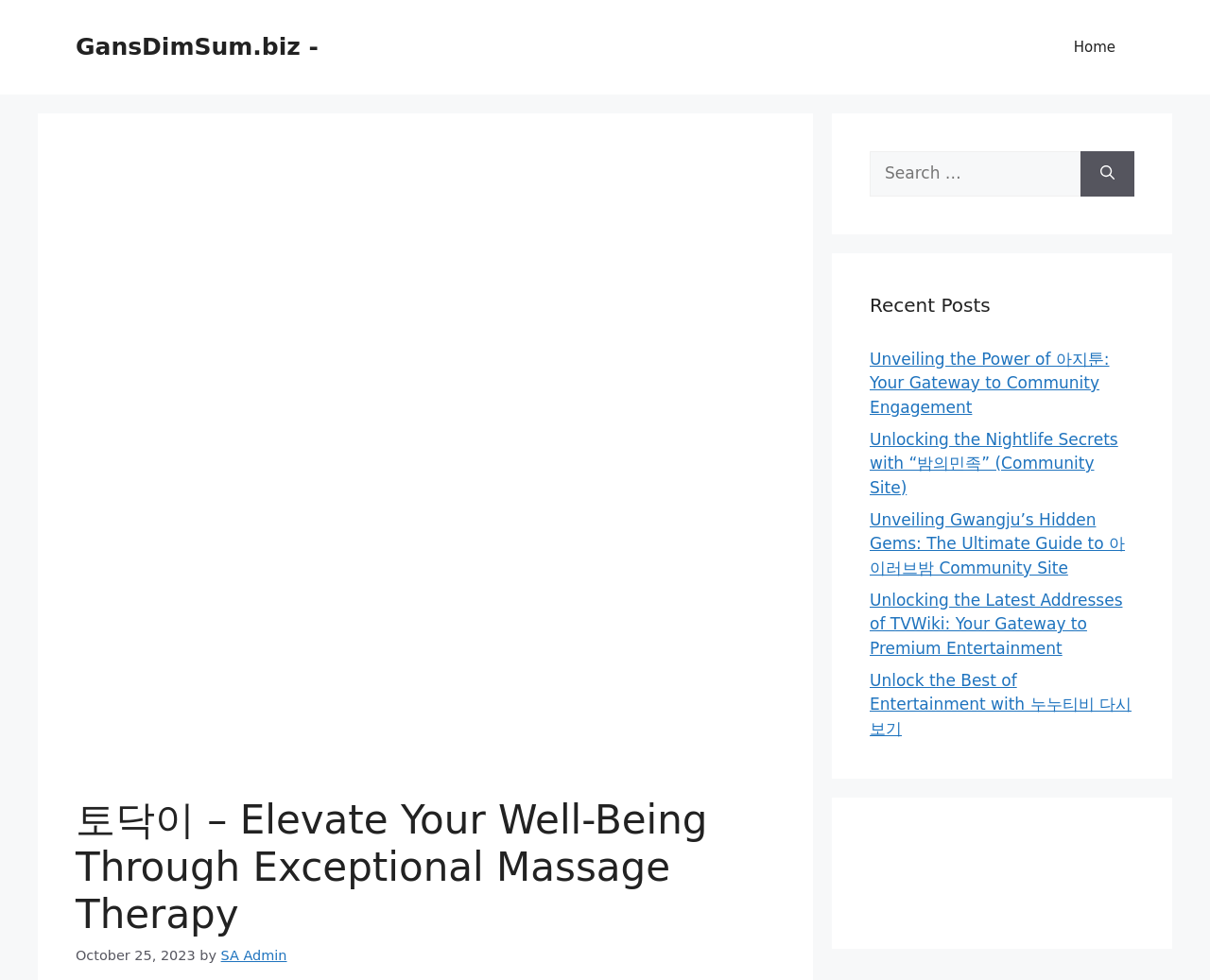Please identify the bounding box coordinates of the element's region that needs to be clicked to fulfill the following instruction: "Search for something". The bounding box coordinates should consist of four float numbers between 0 and 1, i.e., [left, top, right, bottom].

[0.719, 0.154, 0.893, 0.2]